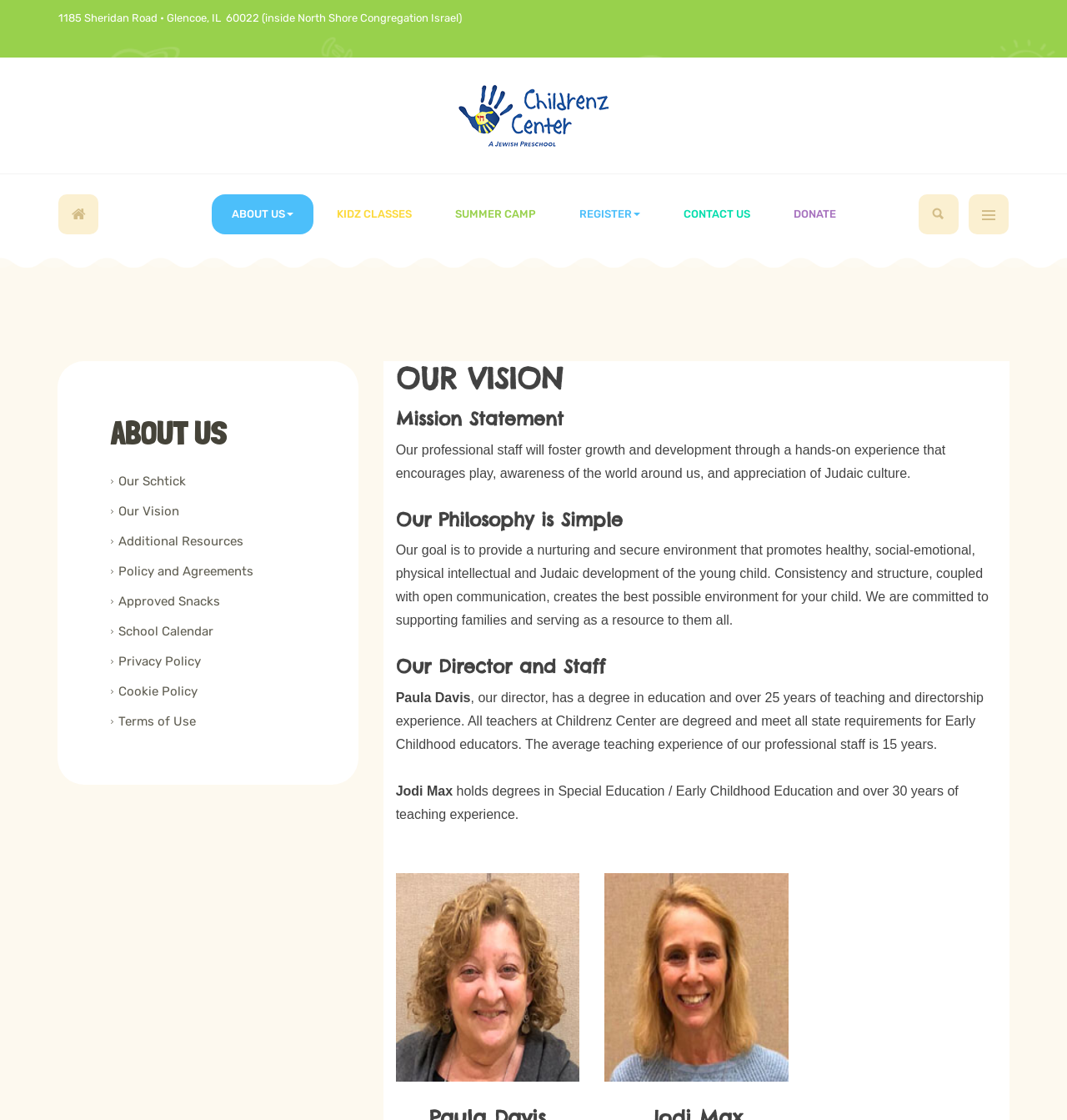Determine the bounding box coordinates for the element that should be clicked to follow this instruction: "Search for something". The coordinates should be given as four float numbers between 0 and 1, in the format [left, top, right, bottom].

None